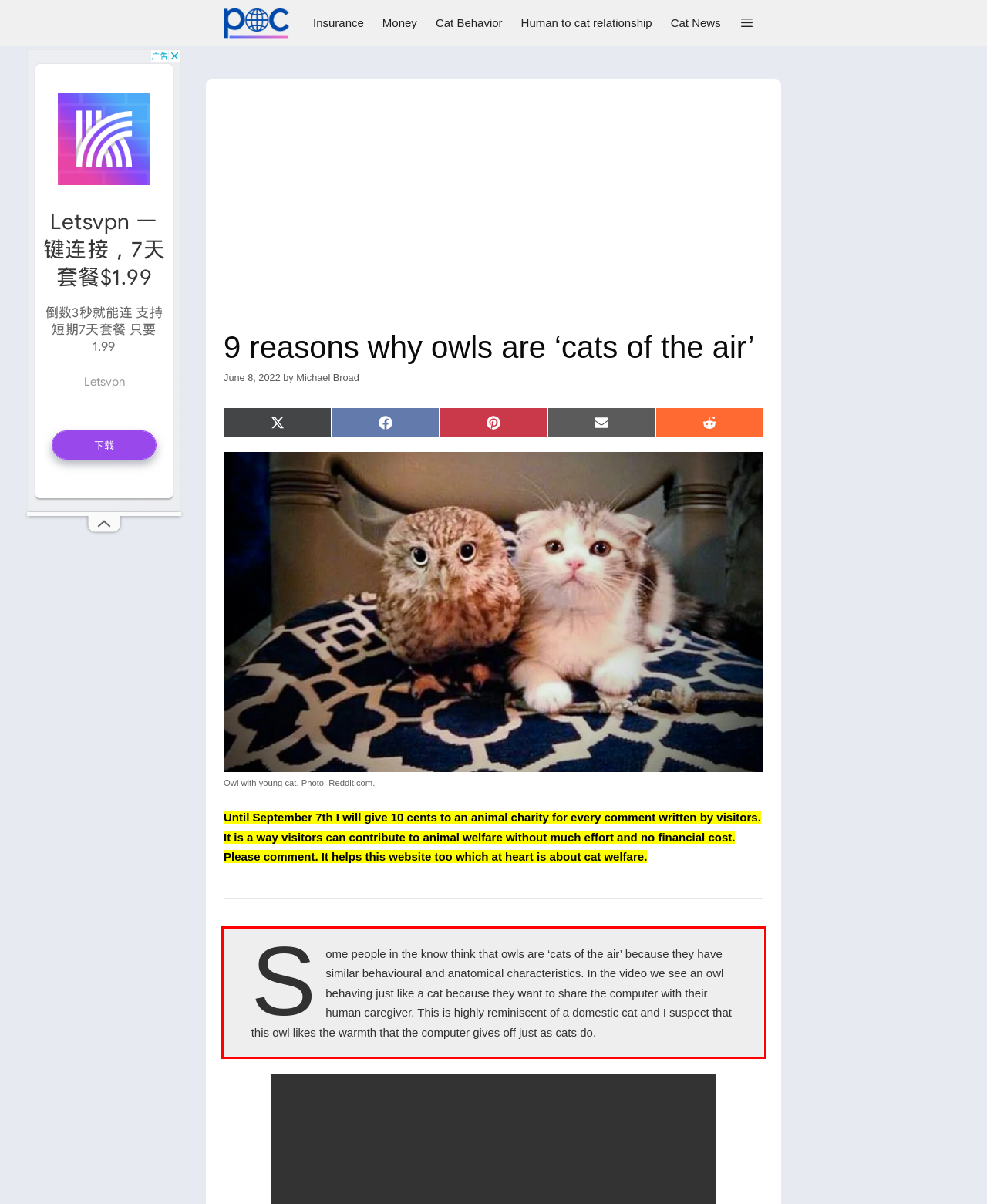Examine the webpage screenshot and use OCR to obtain the text inside the red bounding box.

Some people in the know think that owls are ‘cats of the air’ because they have similar behavioural and anatomical characteristics. In the video we see an owl behaving just like a cat because they want to share the computer with their human caregiver. This is highly reminiscent of a domestic cat and I suspect that this owl likes the warmth that the computer gives off just as cats do.